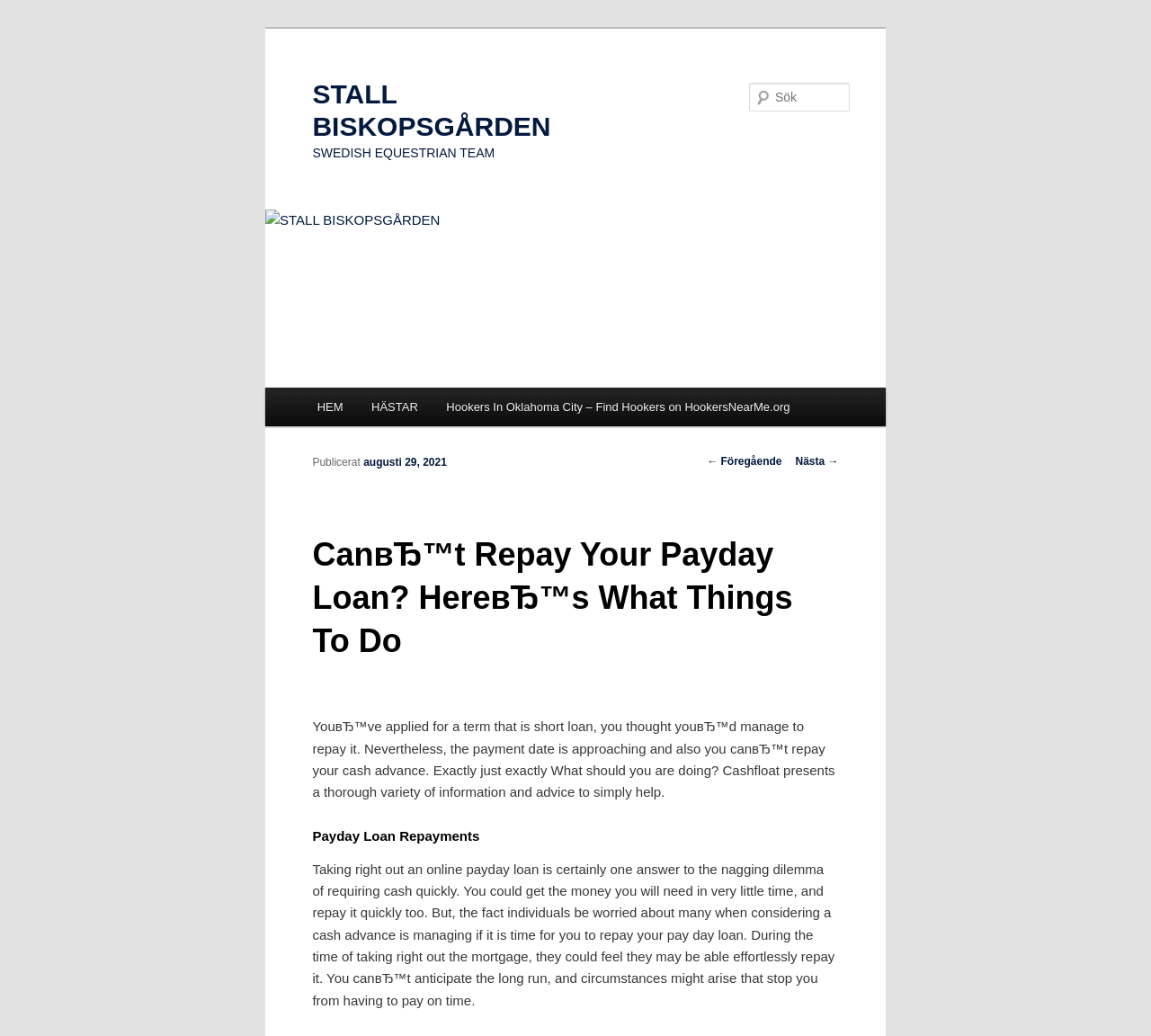Identify the bounding box coordinates for the UI element described as: "STALL BISKOPSGÅRDEN". The coordinates should be provided as four floats between 0 and 1: [left, top, right, bottom].

[0.271, 0.076, 0.479, 0.136]